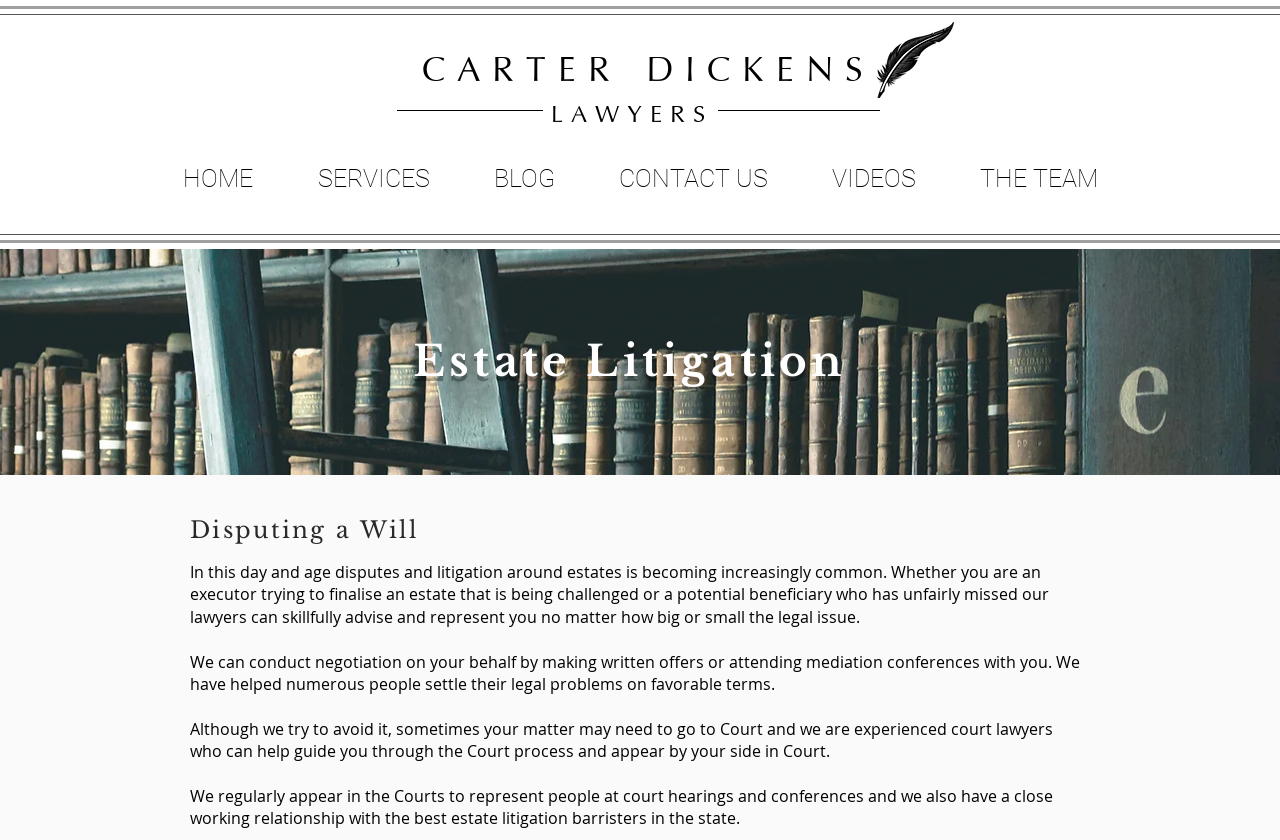Locate the UI element described by SERVICES and provide its bounding box coordinates. Use the format (top-left x, top-left y, bottom-right x, bottom-right y) with all values as floating point numbers between 0 and 1.

[0.223, 0.183, 0.361, 0.243]